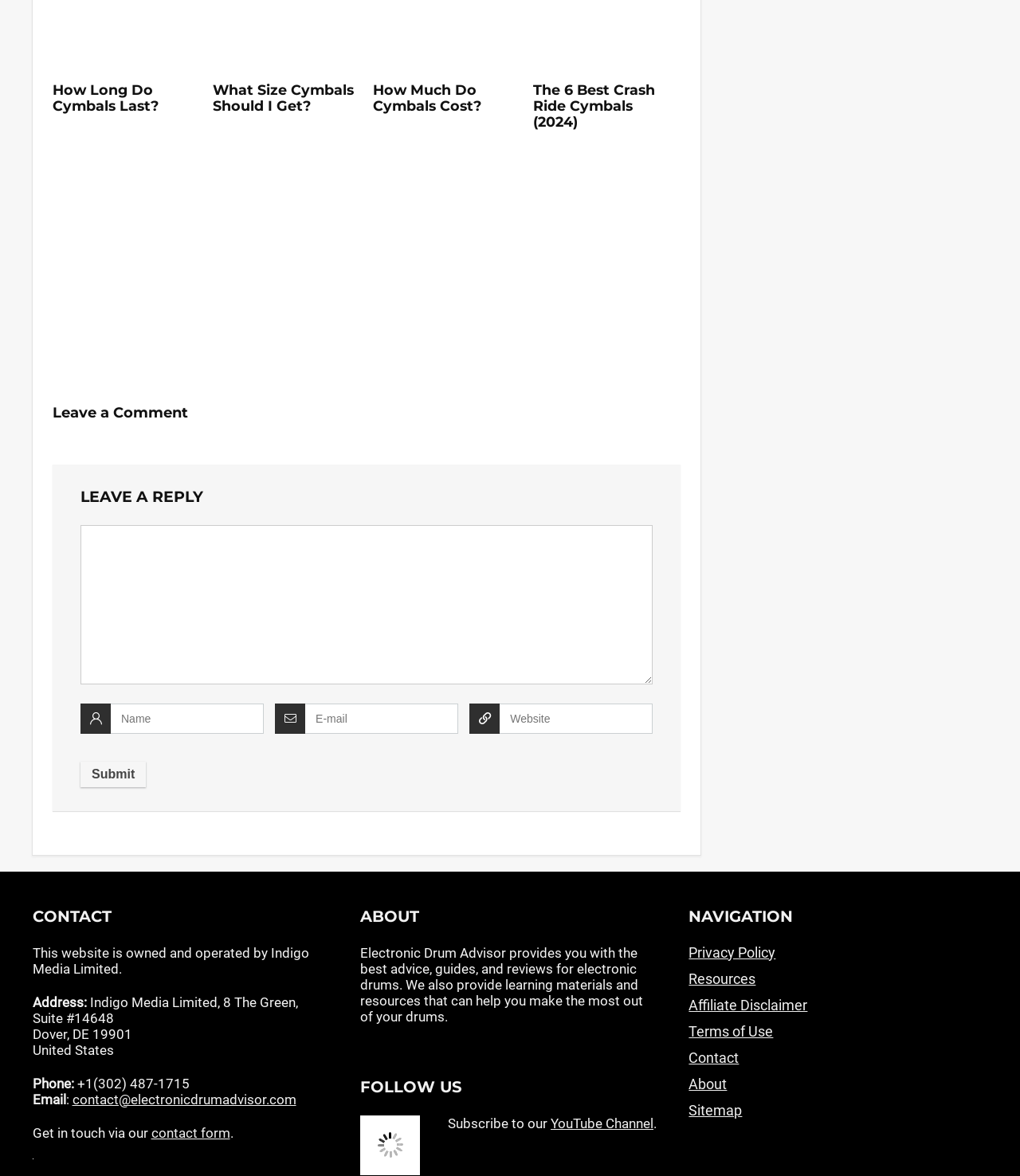Find the bounding box coordinates of the area that needs to be clicked in order to achieve the following instruction: "Click on 'How Long Do Cymbals Last?'". The coordinates should be specified as four float numbers between 0 and 1, i.e., [left, top, right, bottom].

[0.052, 0.069, 0.156, 0.097]